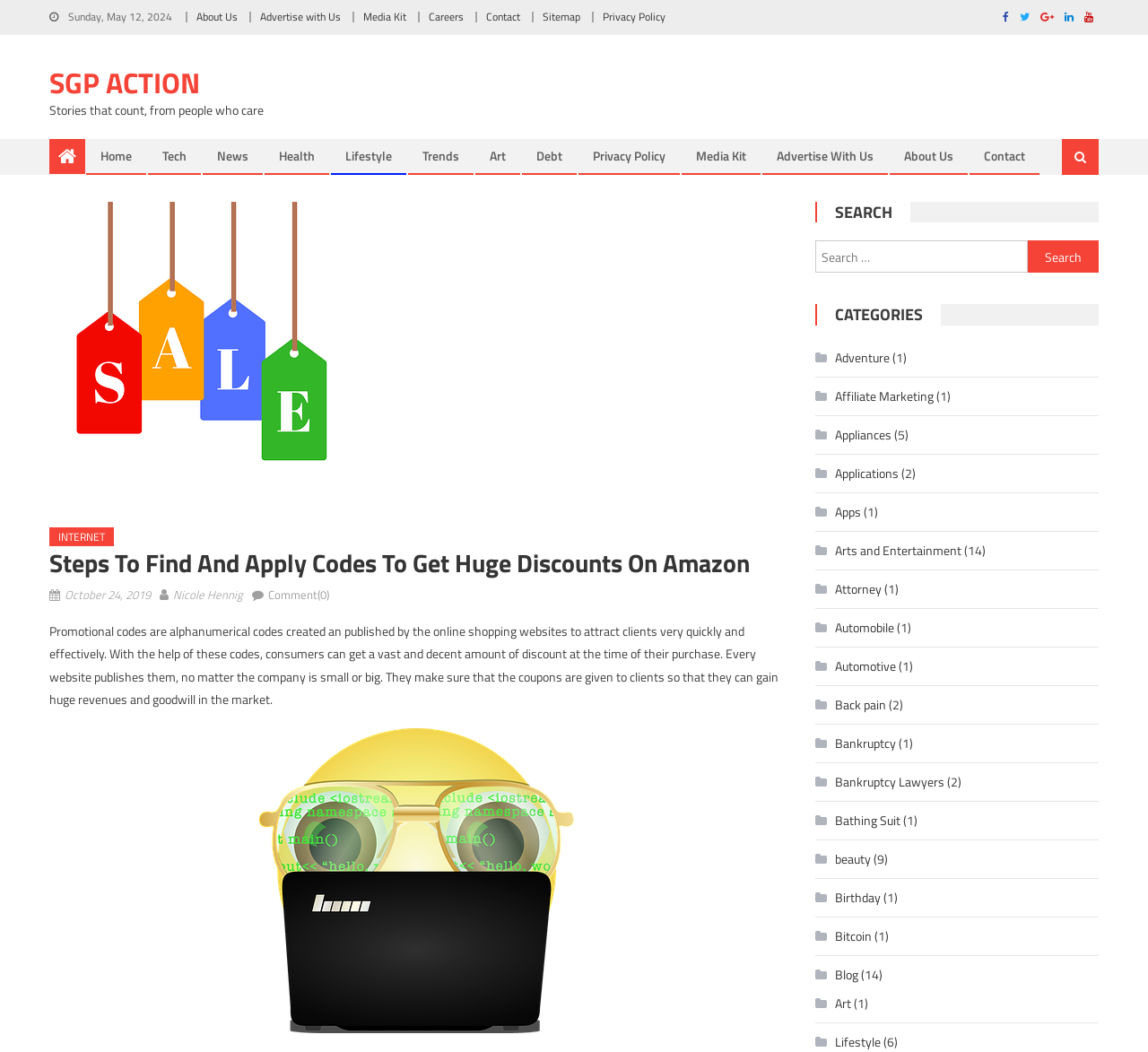Refer to the screenshot and answer the following question in detail:
What is the purpose of promotional codes?

According to the webpage, promotional codes are alphanumerical codes created and published by online shopping websites to attract clients very quickly and effectively. With the help of these codes, consumers can get a vast and decent amount of discount at the time of their purchase.